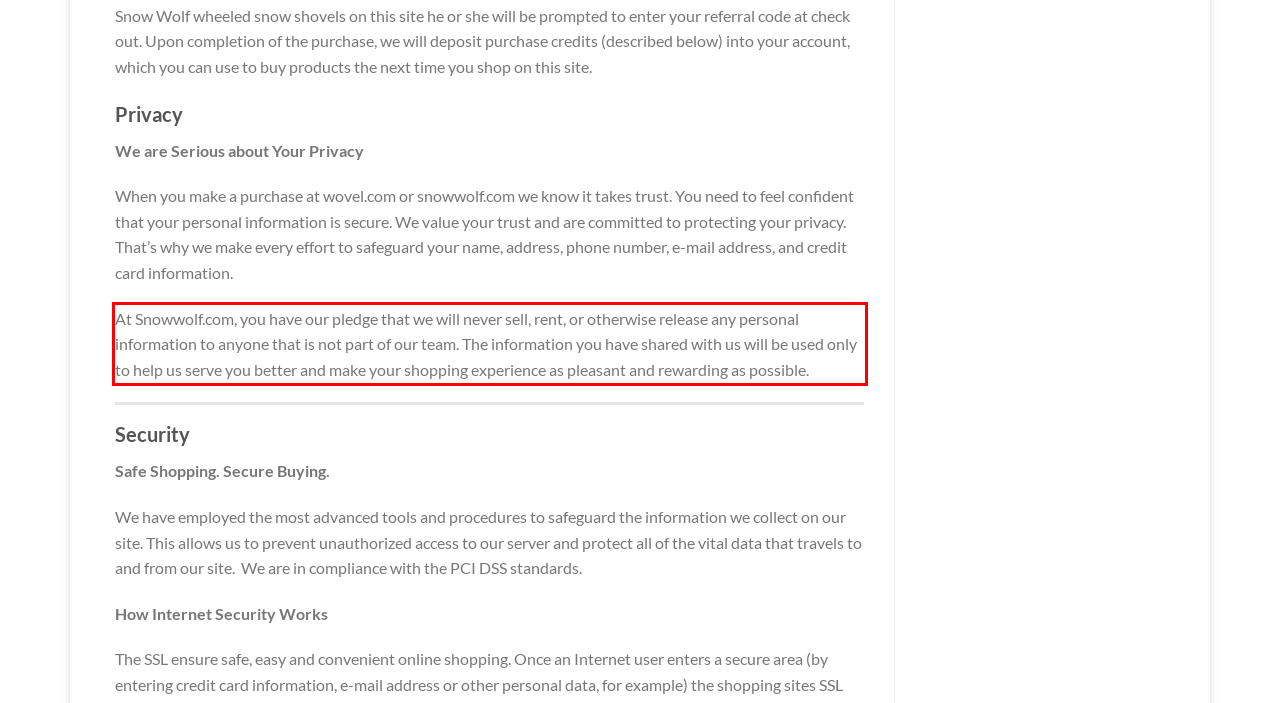Identify and transcribe the text content enclosed by the red bounding box in the given screenshot.

At Snowwolf.com, you have our pledge that we will never sell, rent, or otherwise release any personal information to anyone that is not part of our team. The information you have shared with us will be used only to help us serve you better and make your shopping experience as pleasant and rewarding as possible.